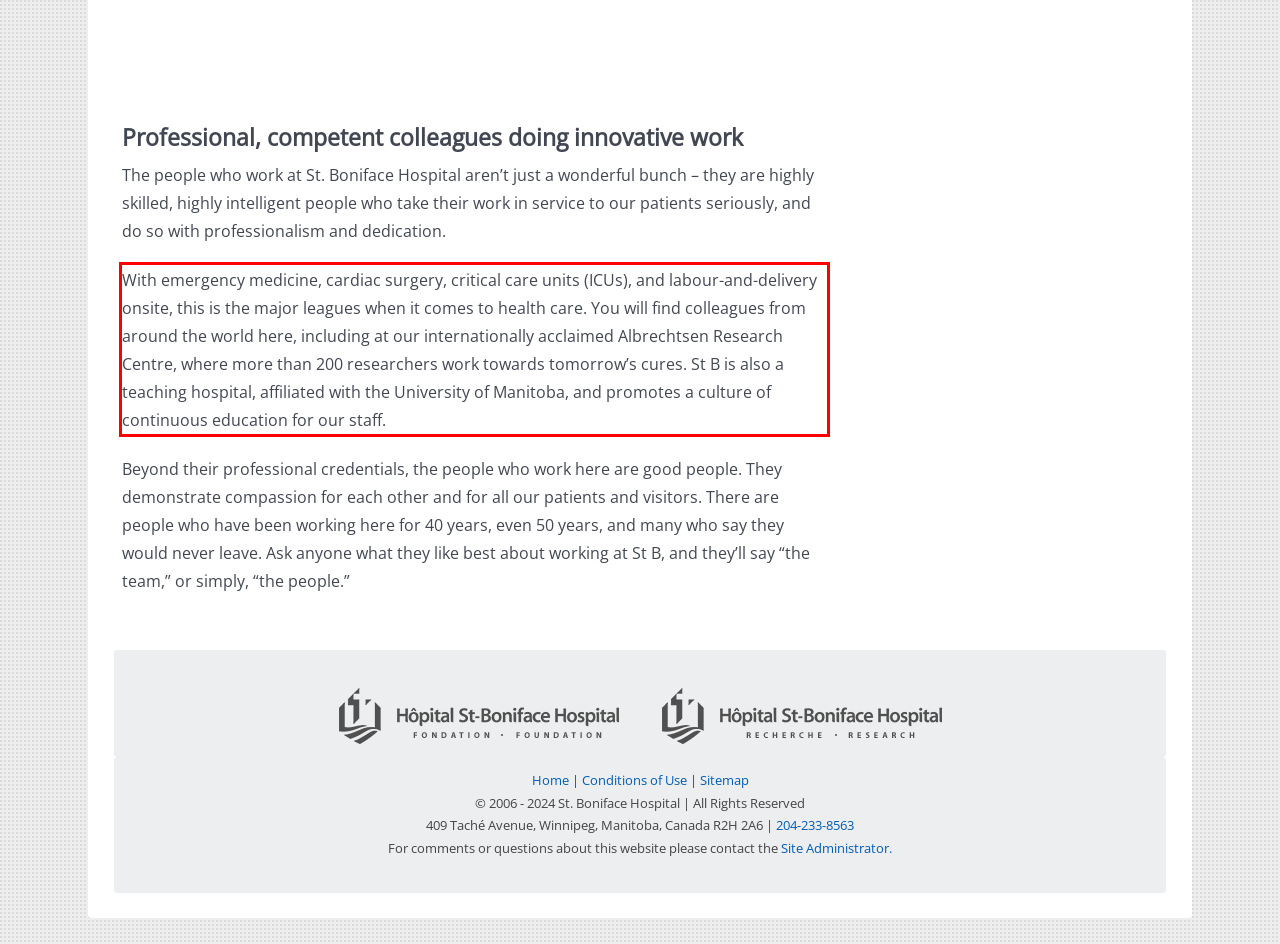Identify the text within the red bounding box on the webpage screenshot and generate the extracted text content.

With emergency medicine, cardiac surgery, critical care units (ICUs), and labour-and-delivery onsite, this is the major leagues when it comes to health care. You will find colleagues from around the world here, including at our internationally acclaimed Albrechtsen Research Centre, where more than 200 researchers work towards tomorrow’s cures. St B is also a teaching hospital, affiliated with the University of Manitoba, and promotes a culture of continuous education for our staff.